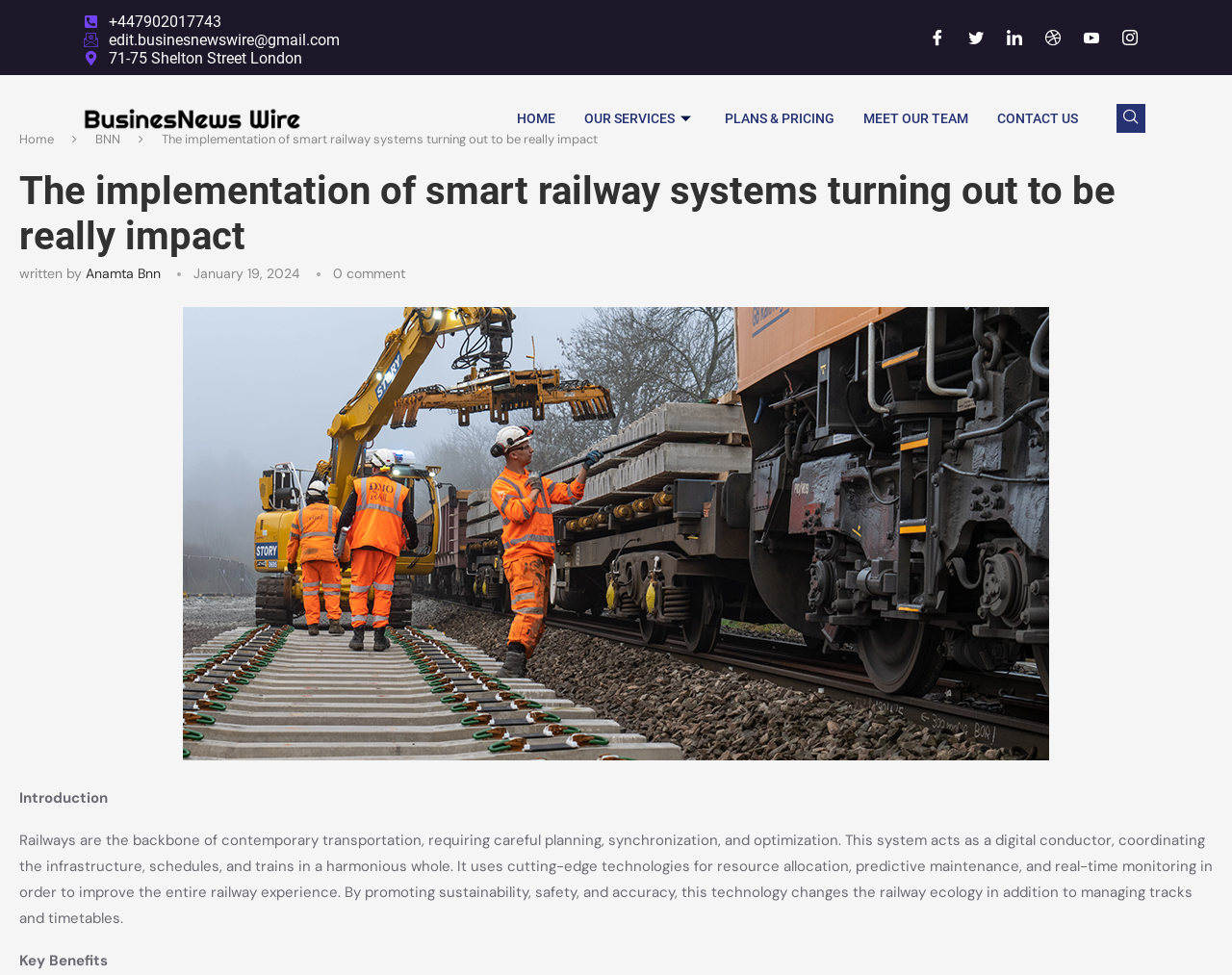Using the description: "Anamta bnn", determine the UI element's bounding box coordinates. Ensure the coordinates are in the format of four float numbers between 0 and 1, i.e., [left, top, right, bottom].

[0.07, 0.272, 0.13, 0.29]